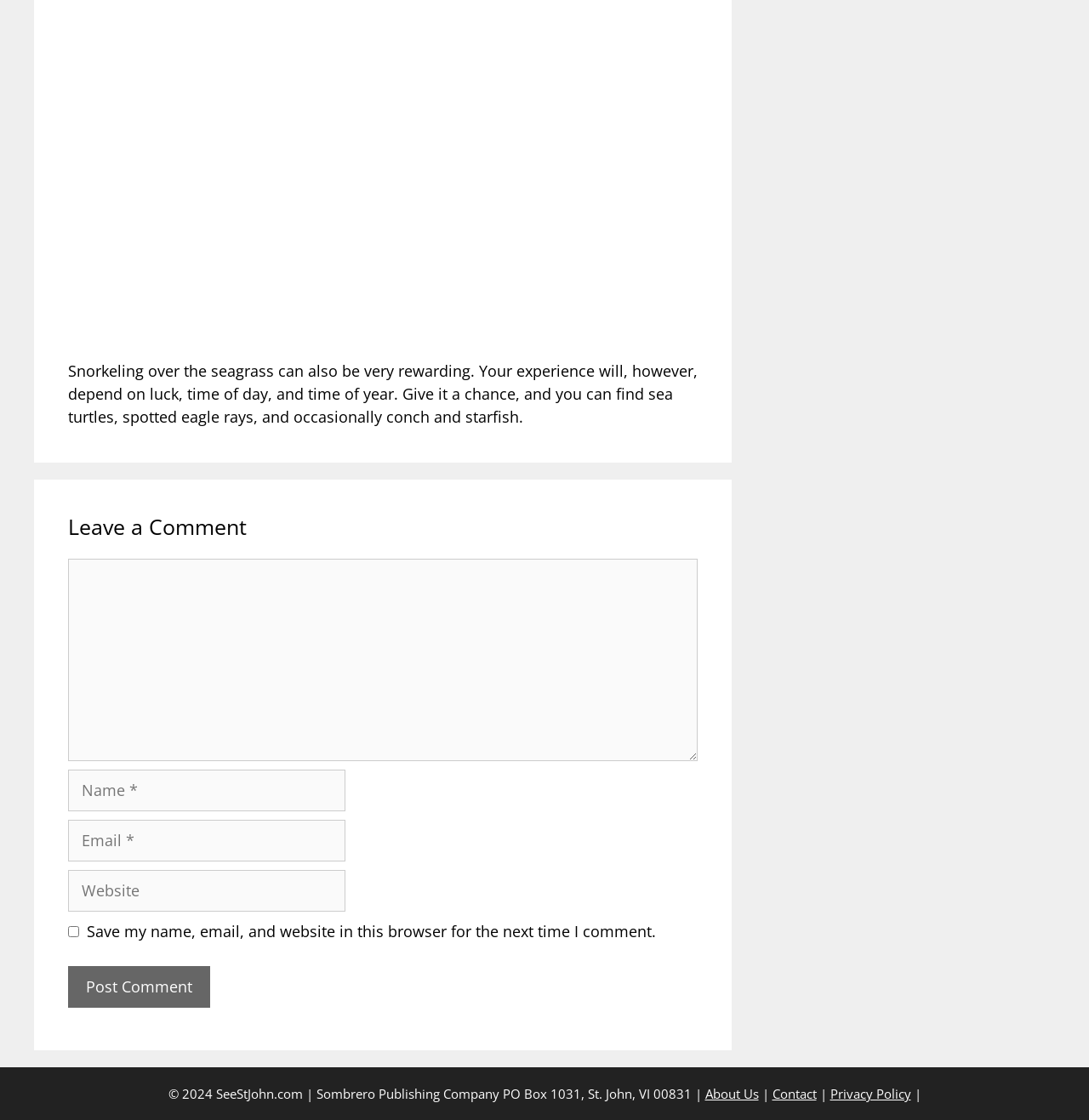Find the bounding box coordinates of the element to click in order to complete the given instruction: "Contact us."

[0.709, 0.969, 0.75, 0.984]